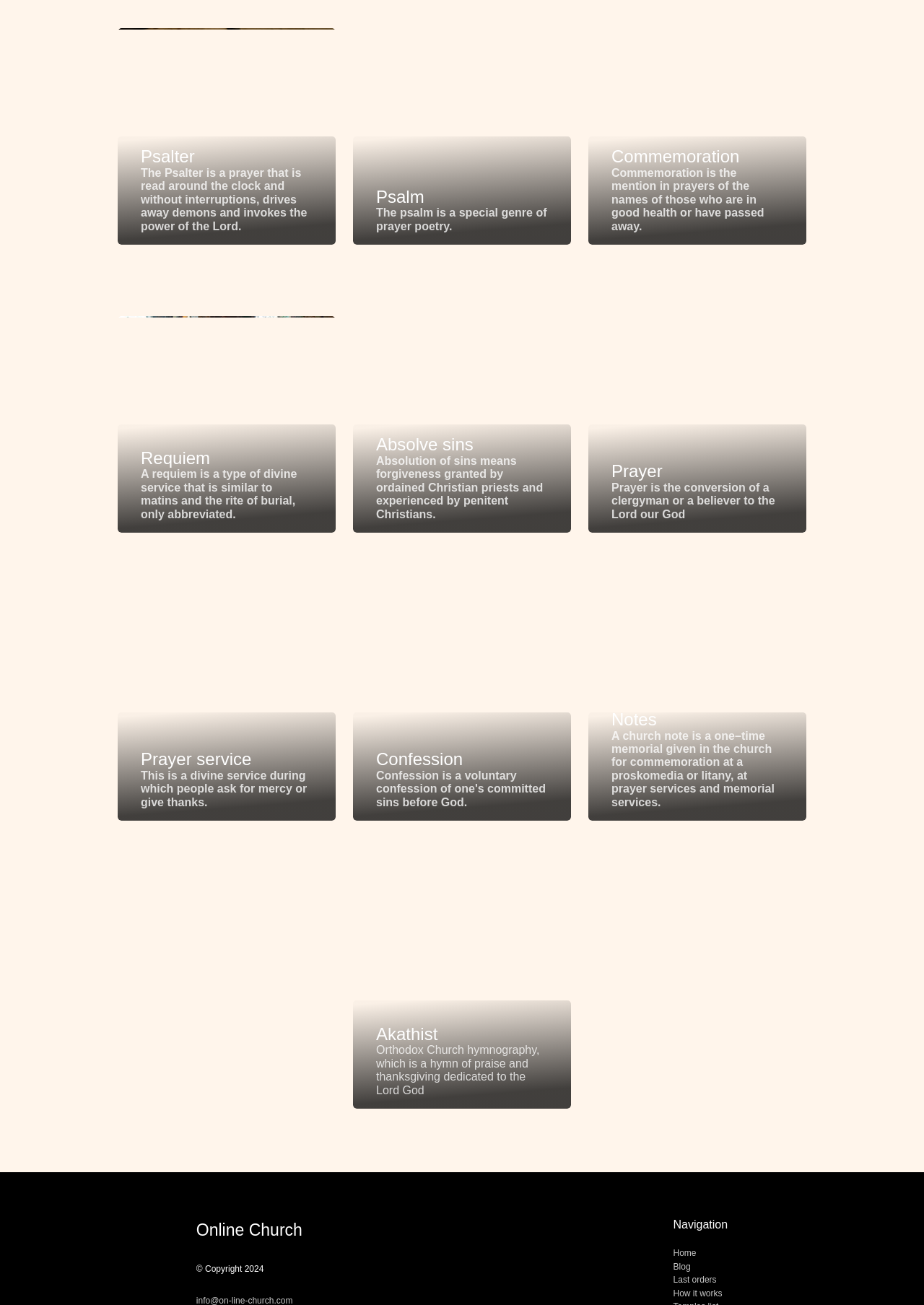What is the name of the prayer read around the clock?
Provide a short answer using one word or a brief phrase based on the image.

Psalter